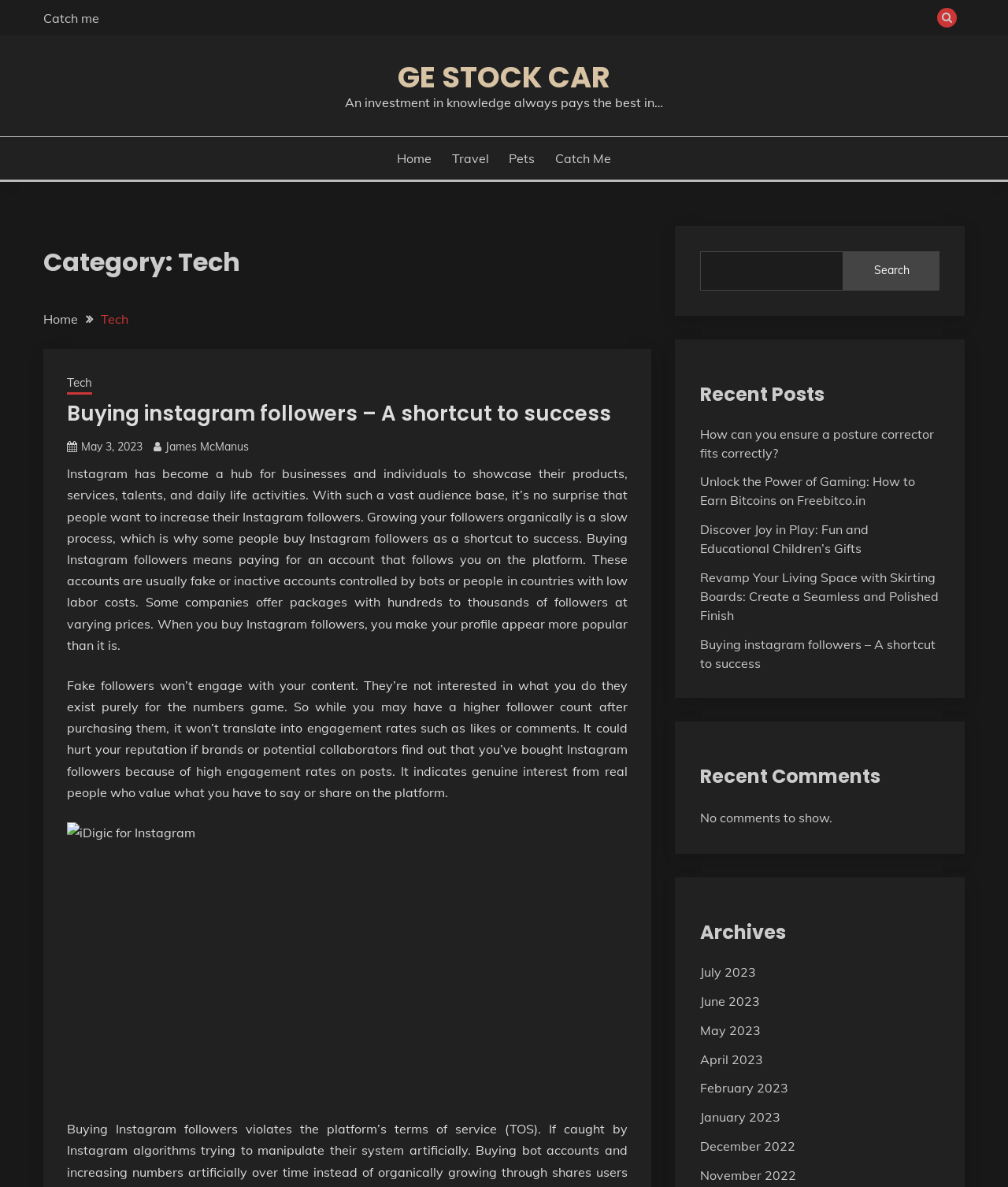What is the title of the main article on the webpage?
Refer to the screenshot and answer in one word or phrase.

Buying instagram followers – A shortcut to success